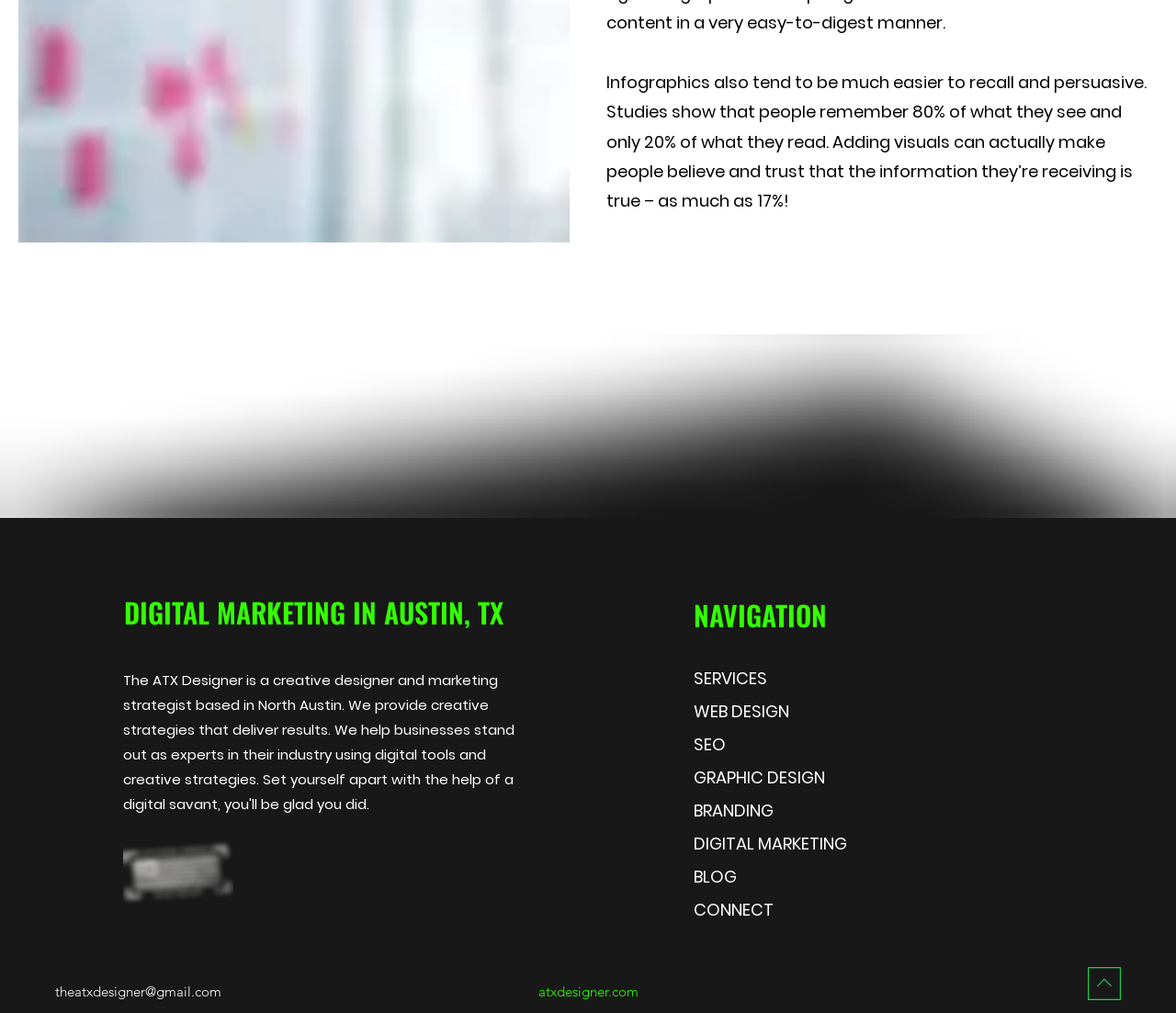Pinpoint the bounding box coordinates of the clickable area needed to execute the instruction: "Visit WEB DESIGN". The coordinates should be specified as four float numbers between 0 and 1, i.e., [left, top, right, bottom].

[0.59, 0.695, 0.863, 0.711]